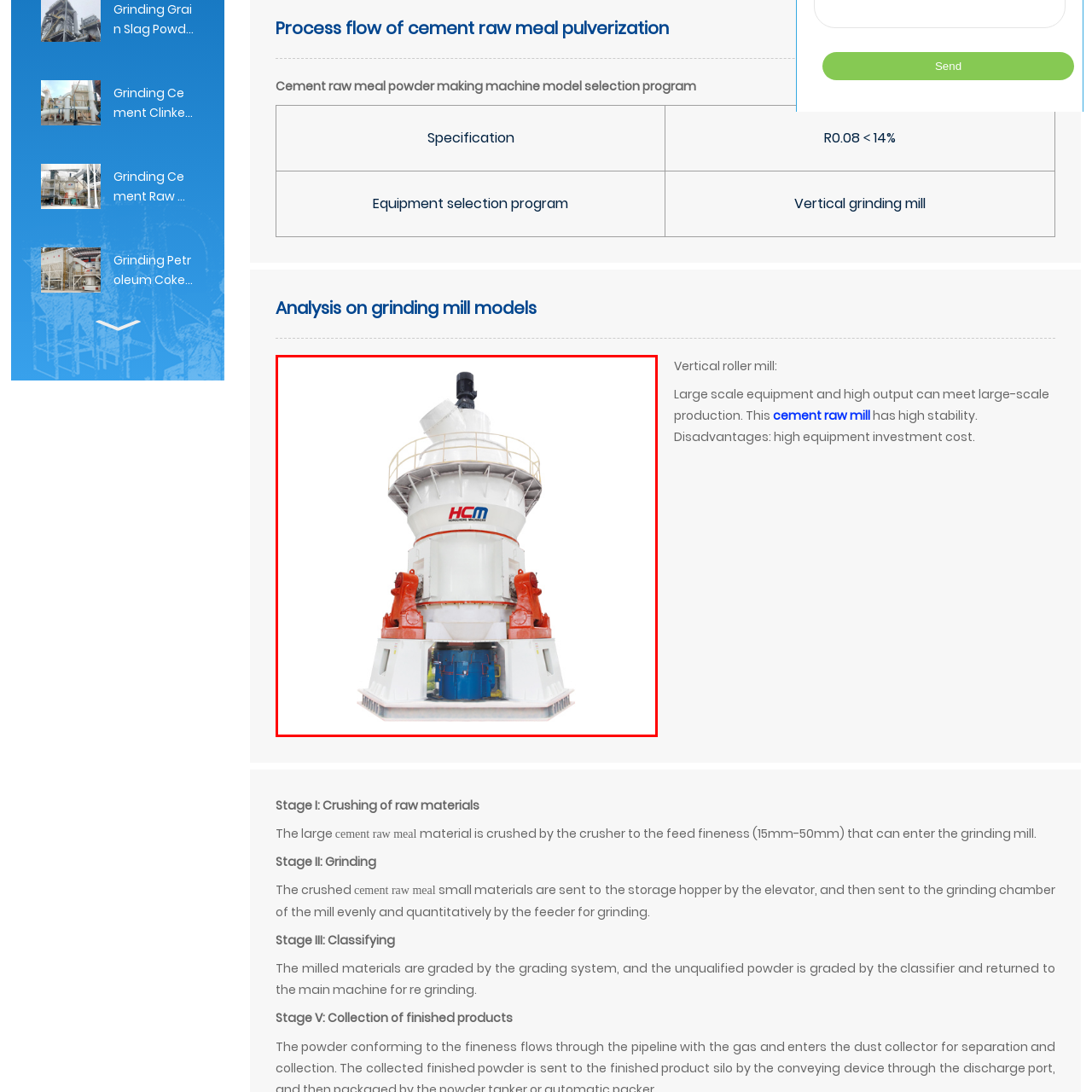Craft a detailed and vivid caption for the image that is highlighted by the red frame.

This image showcases a vertical roller mill manufactured by HCM, designed for grinding cement raw meal. The mill features a robust structure with a white and orange color scheme, characterized by a tall cylindrical body topped with a ventilation system. Its prominent elements include a large grinding table and various mechanism components visible at the base, essential for efficient pulverization and processing of materials. This machinery is known for its high output capabilities, making it suitable for large-scale production while maintaining stability during operation. The design emphasizes both functionality and efficiency, reflecting advancements in cement processing technology.